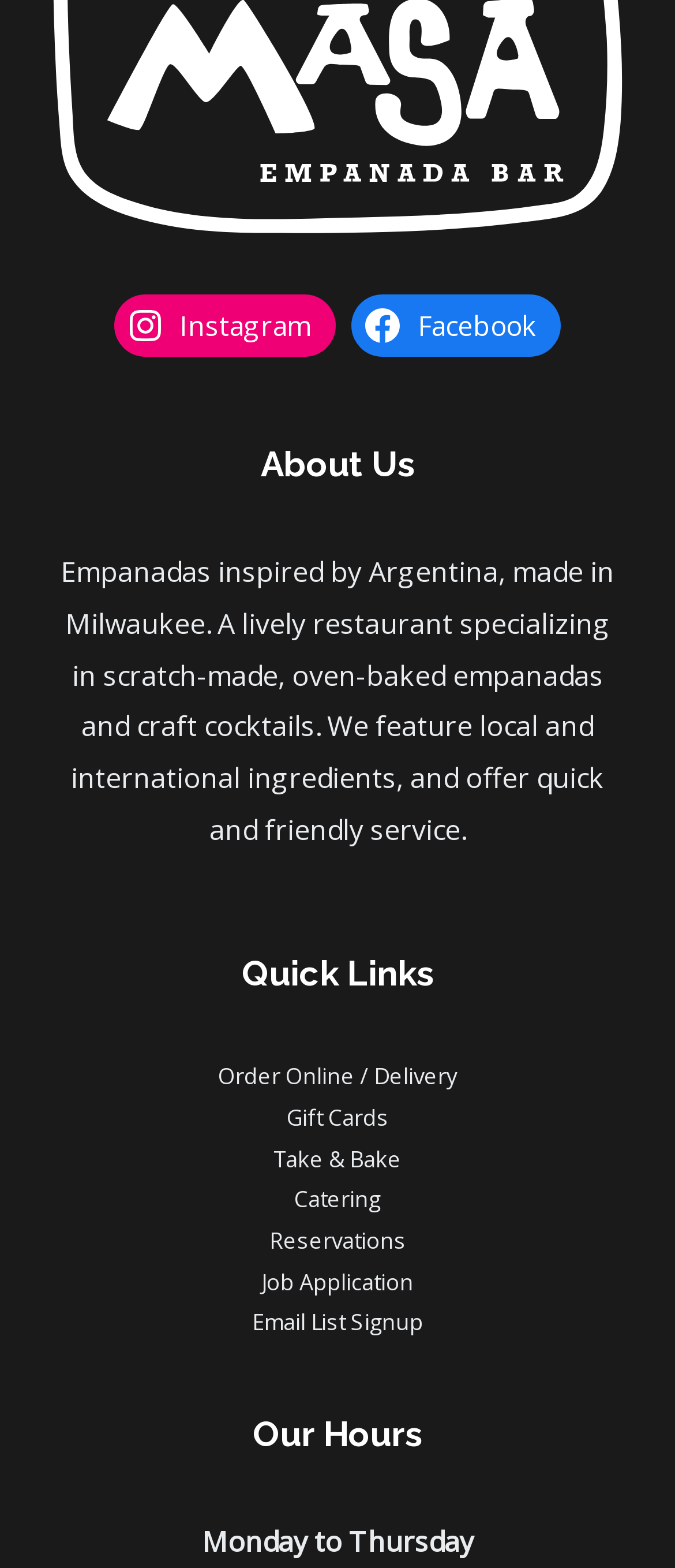Identify the bounding box for the described UI element: "Order Online / Delivery".

[0.323, 0.676, 0.677, 0.696]